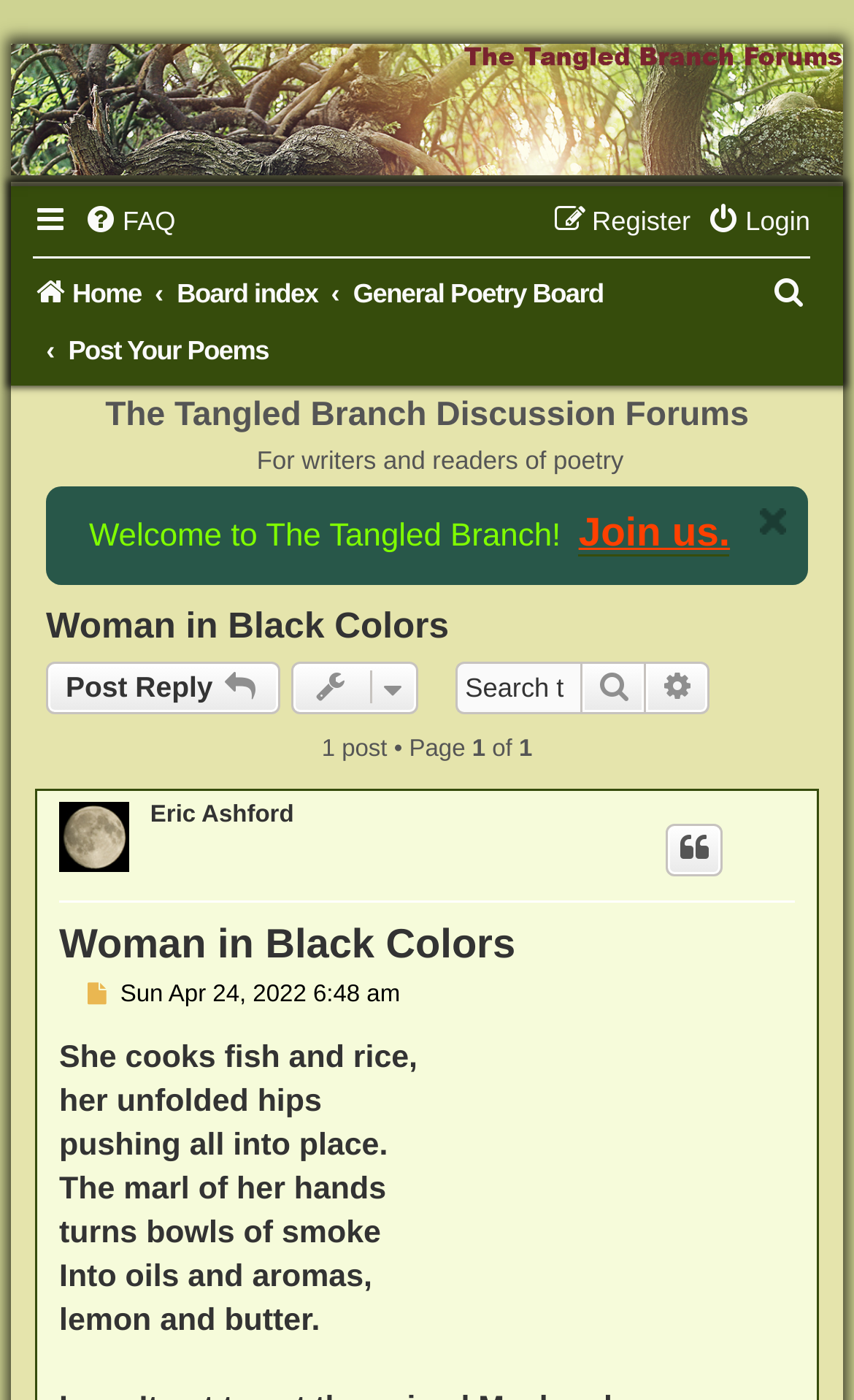What is the purpose of the 'Search this topic…' searchbox?
Use the screenshot to answer the question with a single word or phrase.

To search within the topic